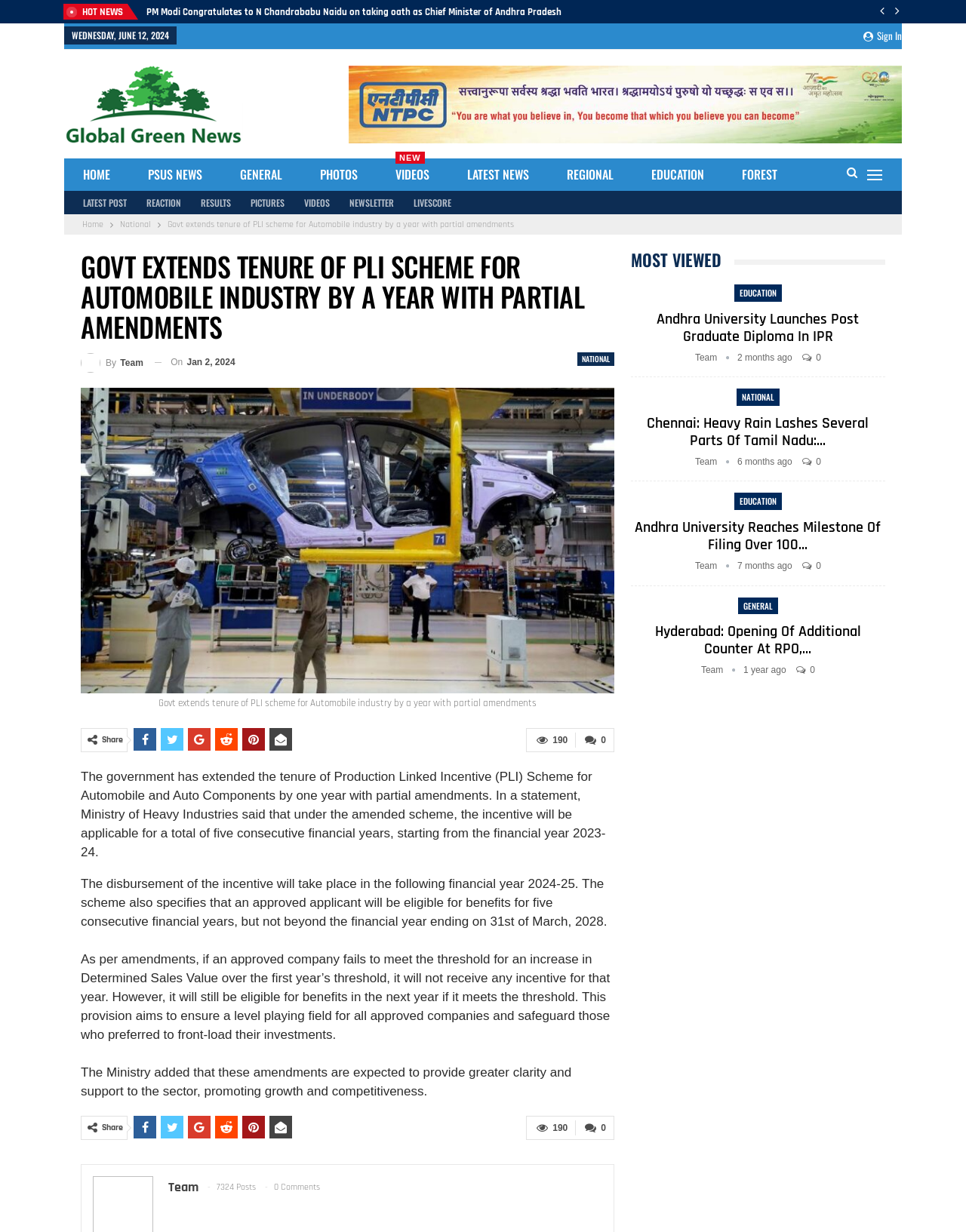Please identify the bounding box coordinates of the element on the webpage that should be clicked to follow this instruction: "Read the article 'GOVT EXTENDS TENURE OF PLI SCHEME FOR AUTOMOBILE INDUSTRY BY A YEAR WITH PARTIAL AMENDMENTS'". The bounding box coordinates should be given as four float numbers between 0 and 1, formatted as [left, top, right, bottom].

[0.084, 0.204, 0.636, 0.932]